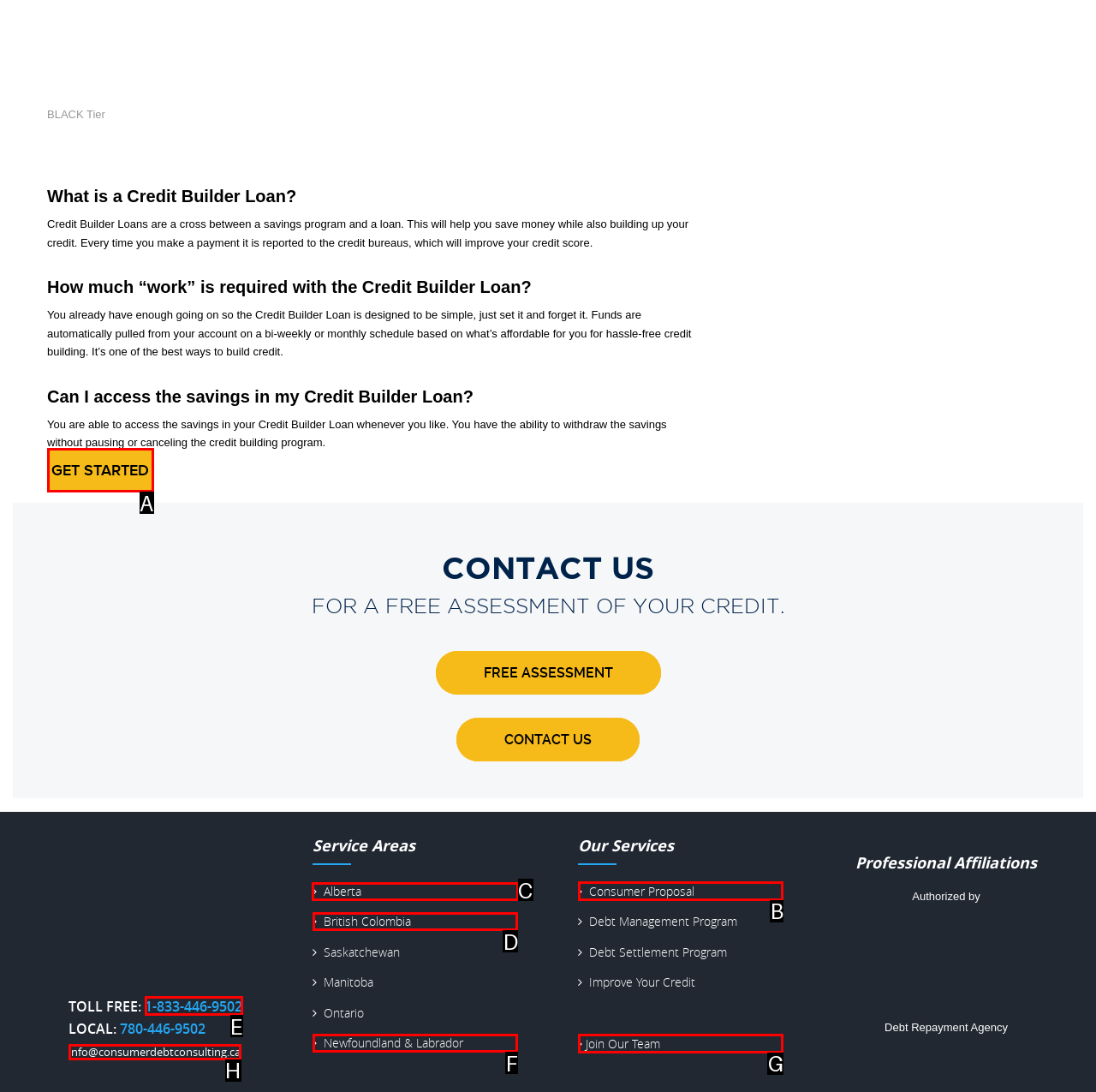Select the correct UI element to complete the task: Click Home
Please provide the letter of the chosen option.

None